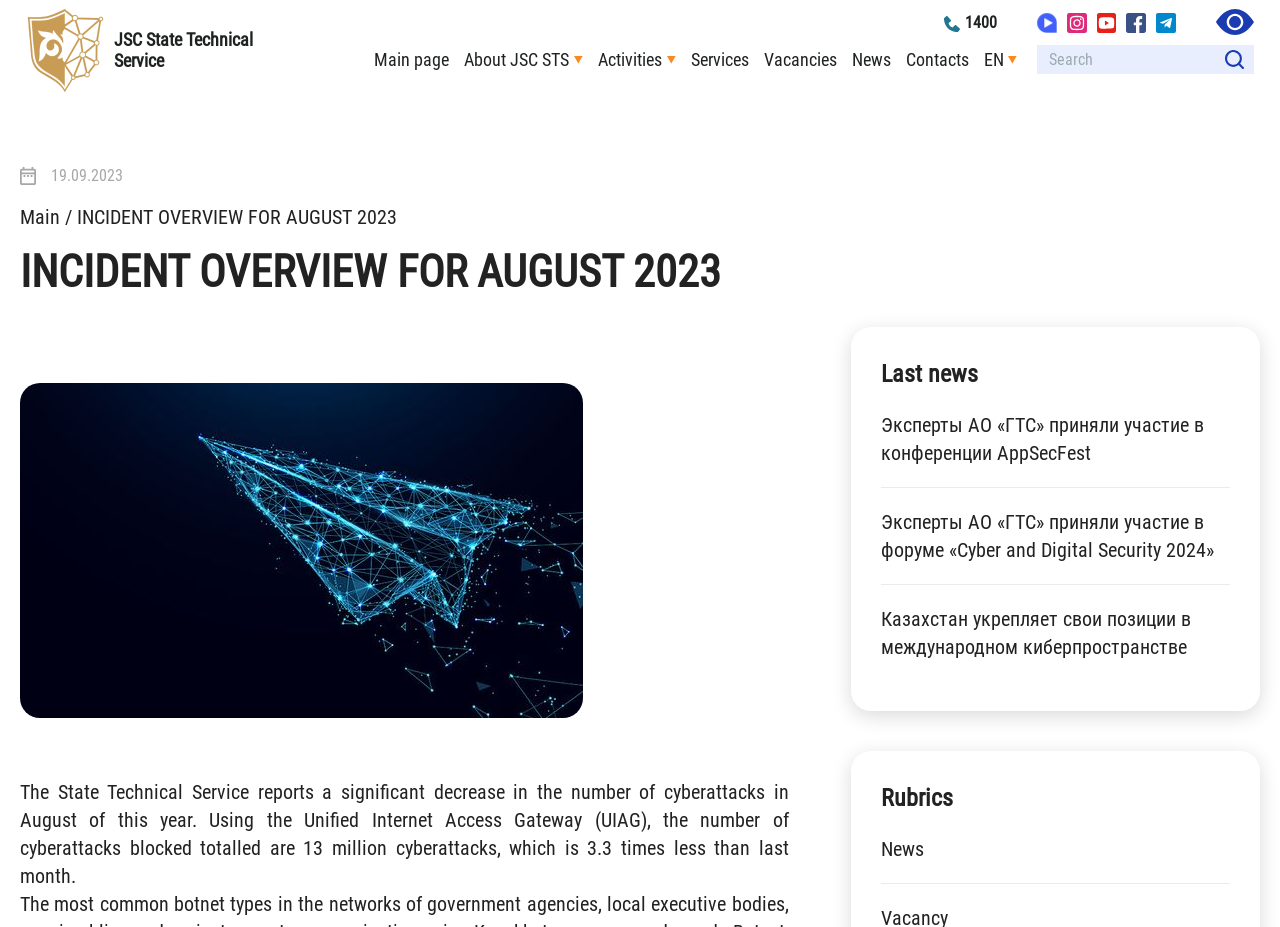Generate a comprehensive caption for the webpage you are viewing.

The webpage is about the Incident Overview for August 2023 from the State Technical Service. At the top, there is a heading with the title "JSC State Technical Service" followed by a series of links, including "1400" and several empty links. 

On the left side, there is a navigation menu with links to "Main page", "About JSC STS", "Activities", "Services", "Vacancies", "News", and "Contacts". Below the navigation menu, there is a search bar with a search button.

On the right side, there is a section with a heading "INCIDENT OVERVIEW FOR AUGUST 2023" followed by a paragraph of text describing a significant decrease in the number of cyberattacks in August. 

Below this section, there is a heading "Last news" followed by three links to news articles, including "Эксперты АО «ГТС» приняли участие в конференции AppSecFest", "Эксперты АО «ГТС» приняли участие в форуме «Cyber and Digital Security 2024»", and "Казахстан укрепляет свои позиции в международном киберпространстве". 

Finally, there is a heading "Rubrics" with a link to "News" at the bottom of the page.